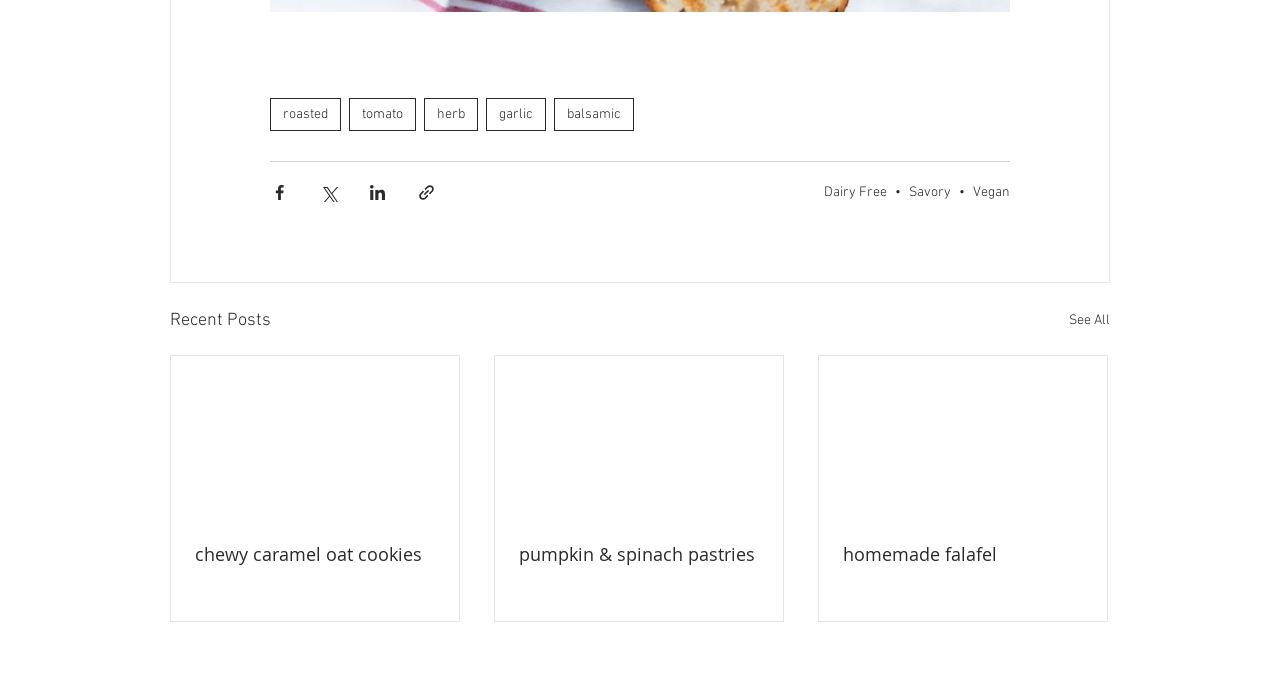Respond with a single word or short phrase to the following question: 
What is the dietary restriction of the 'homemade falafel' recipe?

Vegan